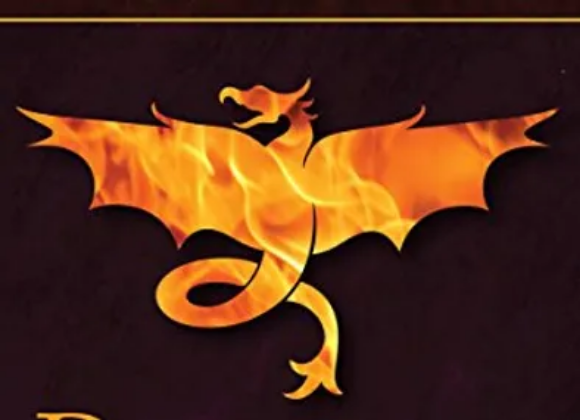Illustrate the image with a detailed caption.

The image features a striking design of a dragon, set against a dark background. The dragon is depicted in an orange hue, resembling flames, with its wings outstretched and a sinuous body that embodies power and grace. This emblematic representation captures the essence of the fantasy genre, reflecting themes of strength and mystique. It is part of the cover for "Dragon's Treasure," a captivating tale that intertwines elements of magic and human conflict. The image serves as an invitation to explore the narrative of Karadur Atani, a changeling navigating the challenges of power and identity while grappling with his dragon heritage.